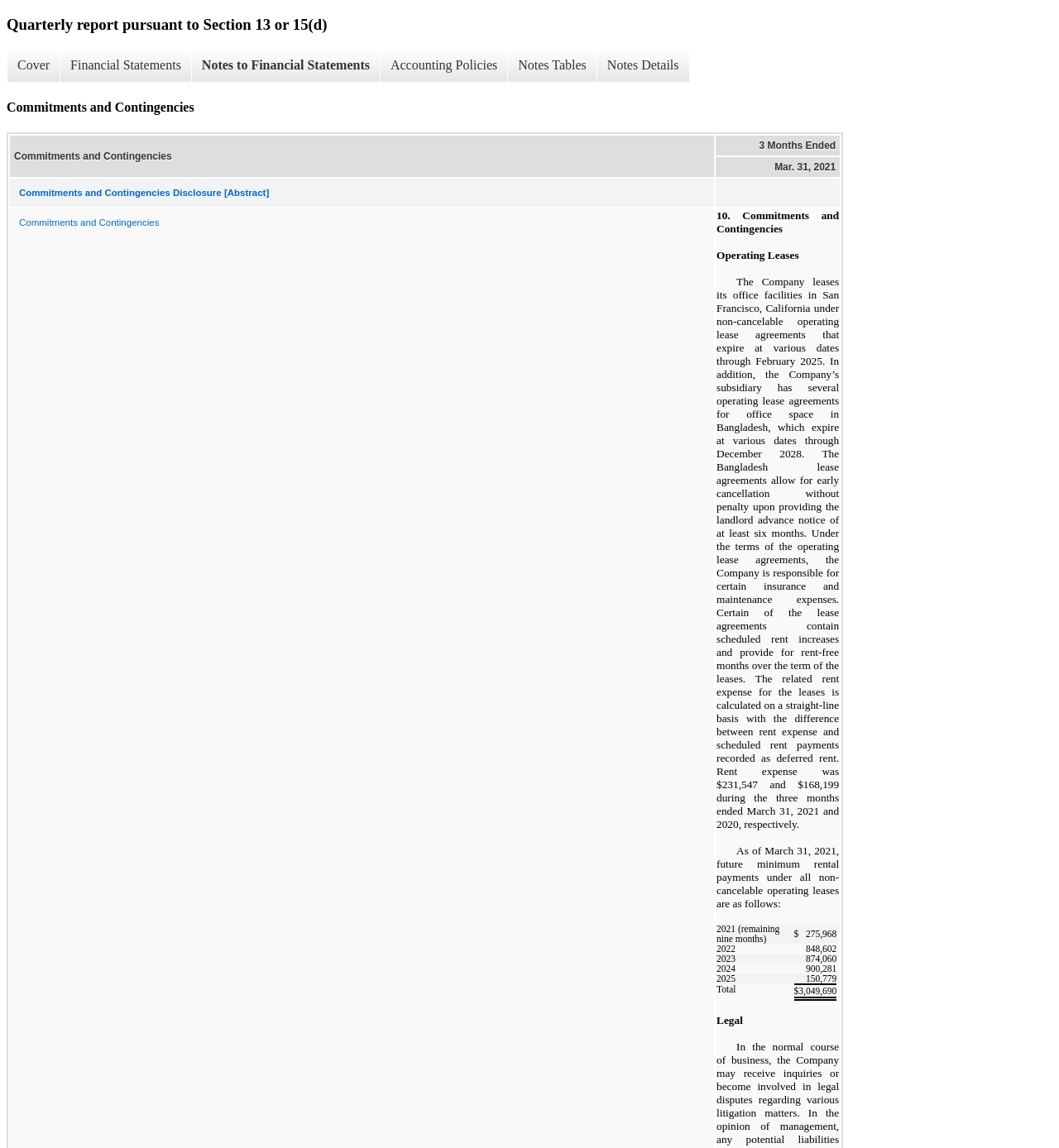Identify the bounding box coordinates of the element that should be clicked to fulfill this task: "Explore Commitments and Contingencies". The coordinates should be provided as four float numbers between 0 and 1, i.e., [left, top, right, bottom].

[0.006, 0.087, 0.796, 0.1]